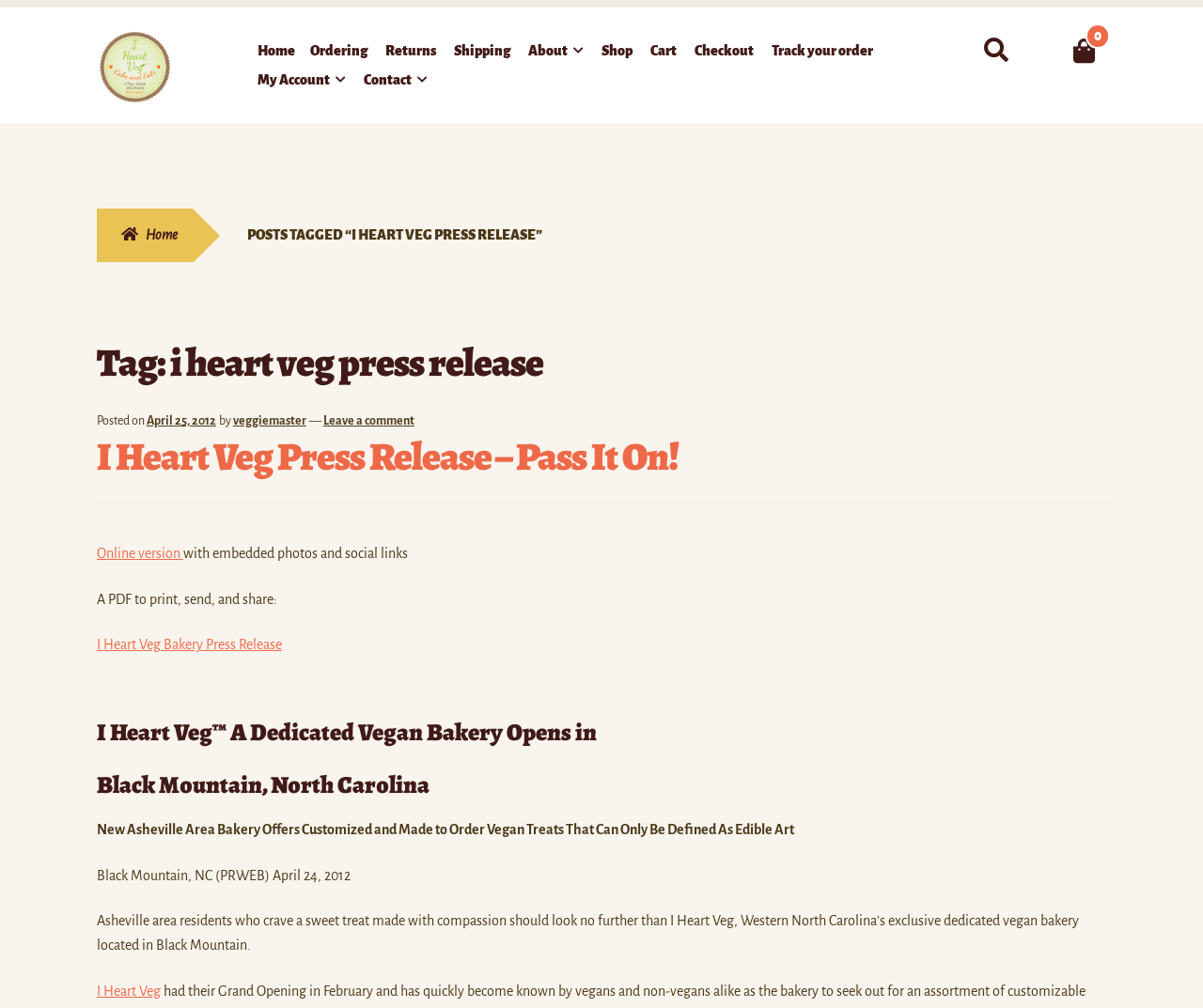Please respond to the question using a single word or phrase:
What is the date of the press release?

April 25, 2012